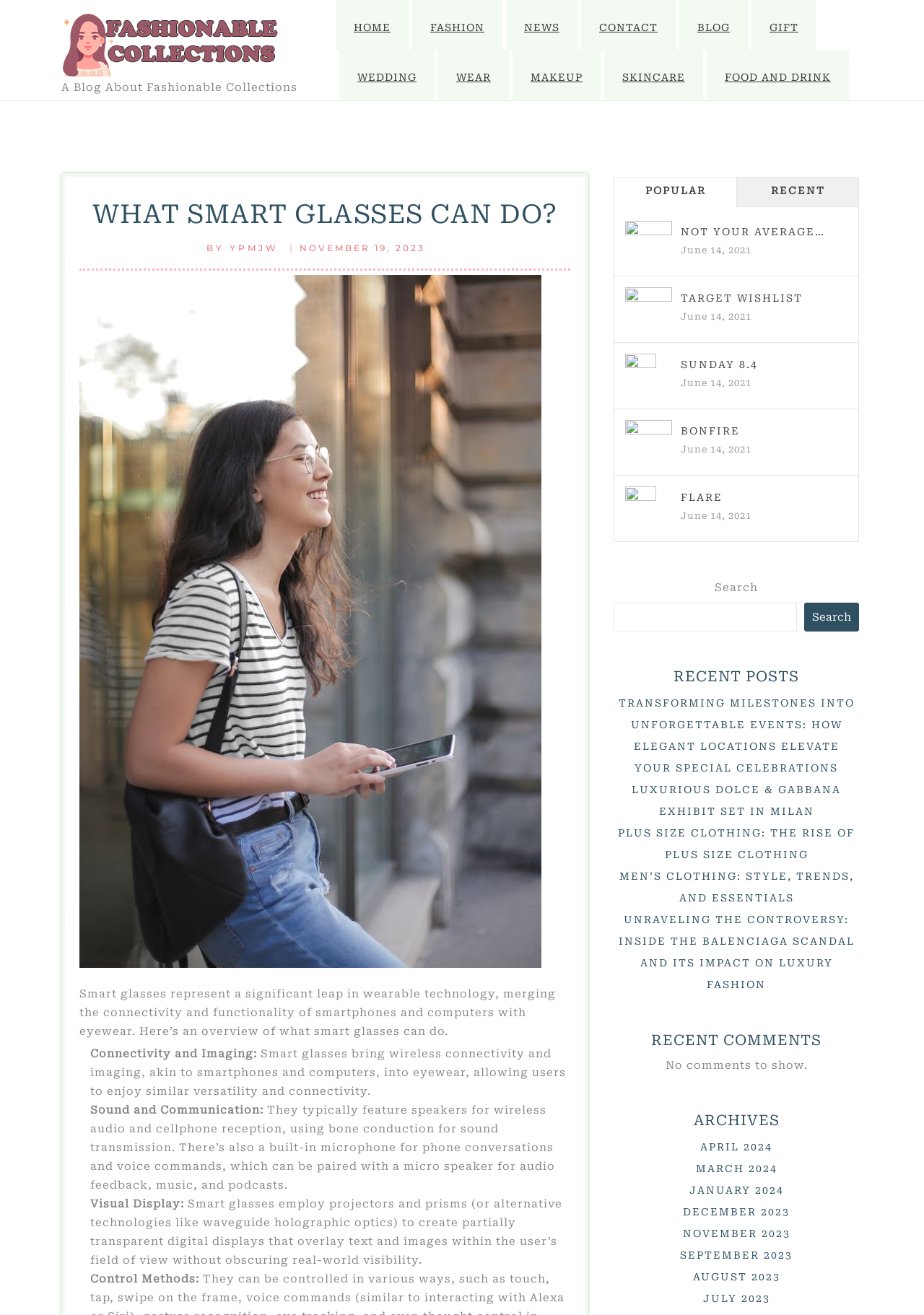Describe the webpage in detail, including text, images, and layout.

This webpage is about Fashionable Collections, a blog that discusses various topics related to fashion, lifestyle, and technology. At the top of the page, there is a header section with a logo and a navigation menu that includes links to HOME, FASHION, NEWS, CONTACT, BLOG, GIFT, and WEDDING. Below the header, there is a section with a heading "WHAT SMART GLASSES CAN DO?" and a subheading "BY YPMJW | NOVEMBER 19, 2023". 

To the left of the heading, there is an image related to smart glasses. The main content of the page is divided into sections, each discussing a specific aspect of smart glasses, such as connectivity and imaging, sound and communication, visual display, and control methods. The text is well-structured and easy to read, with headings and paragraphs that provide a clear overview of the topic.

On the right side of the page, there are several sections, including a search bar, a list of recent posts, and a section for archives. The recent posts section displays links to several articles, including "TRANSFORMING MILESTONES INTO UNFORGETTABLE EVENTS", "LUXURIOUS DOLCE & GABBANA EXHIBIT SET IN MILAN", and "PLUS SIZE CLOTHING: THE RISE OF PLUS SIZE CLOTHING". The archives section lists links to articles from different months, from April 2024 to July 2023.

Overall, the webpage has a clean and organized layout, making it easy to navigate and find relevant information.